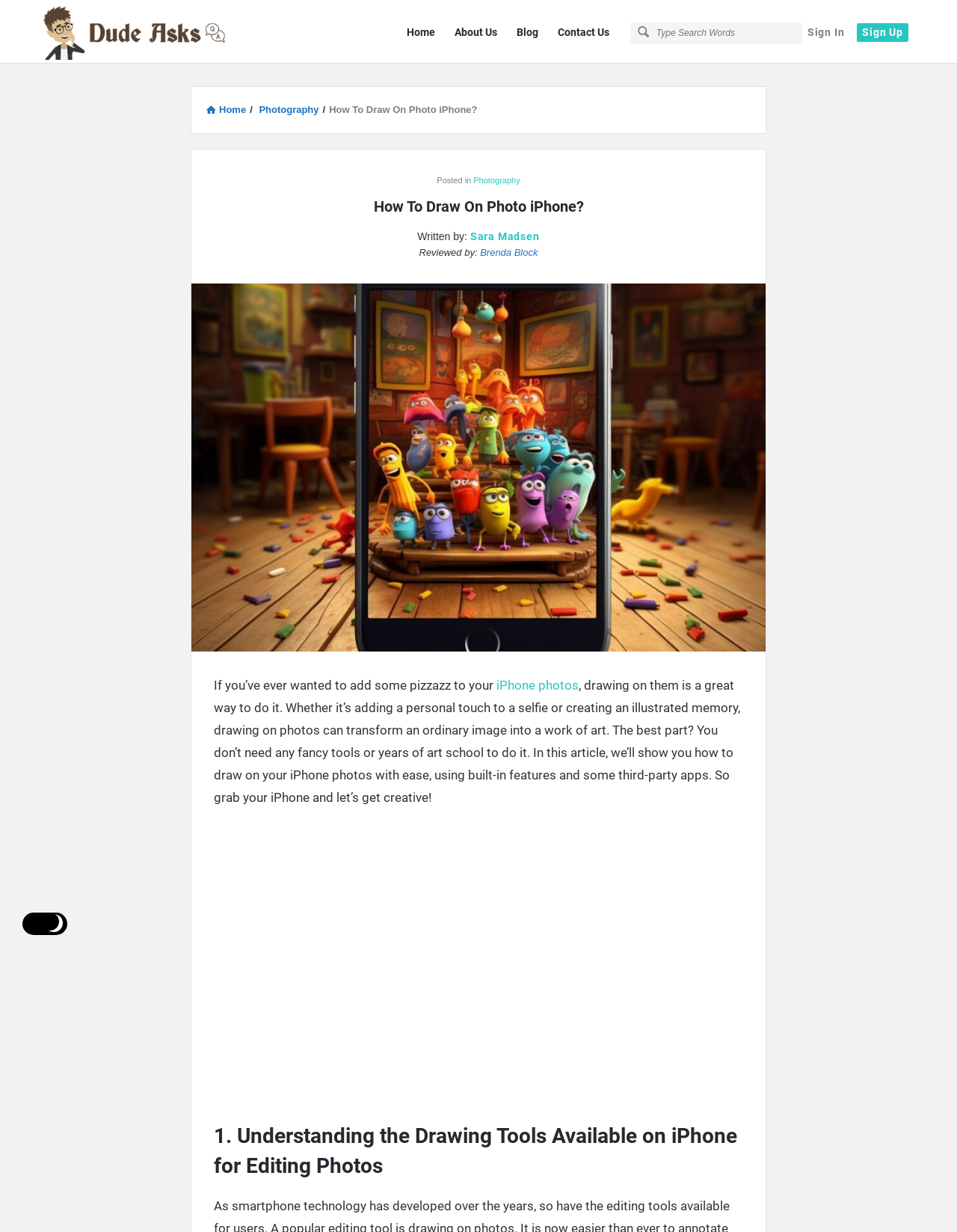Locate the bounding box coordinates of the element that should be clicked to execute the following instruction: "Go to the 'Home' page".

[0.419, 0.017, 0.461, 0.036]